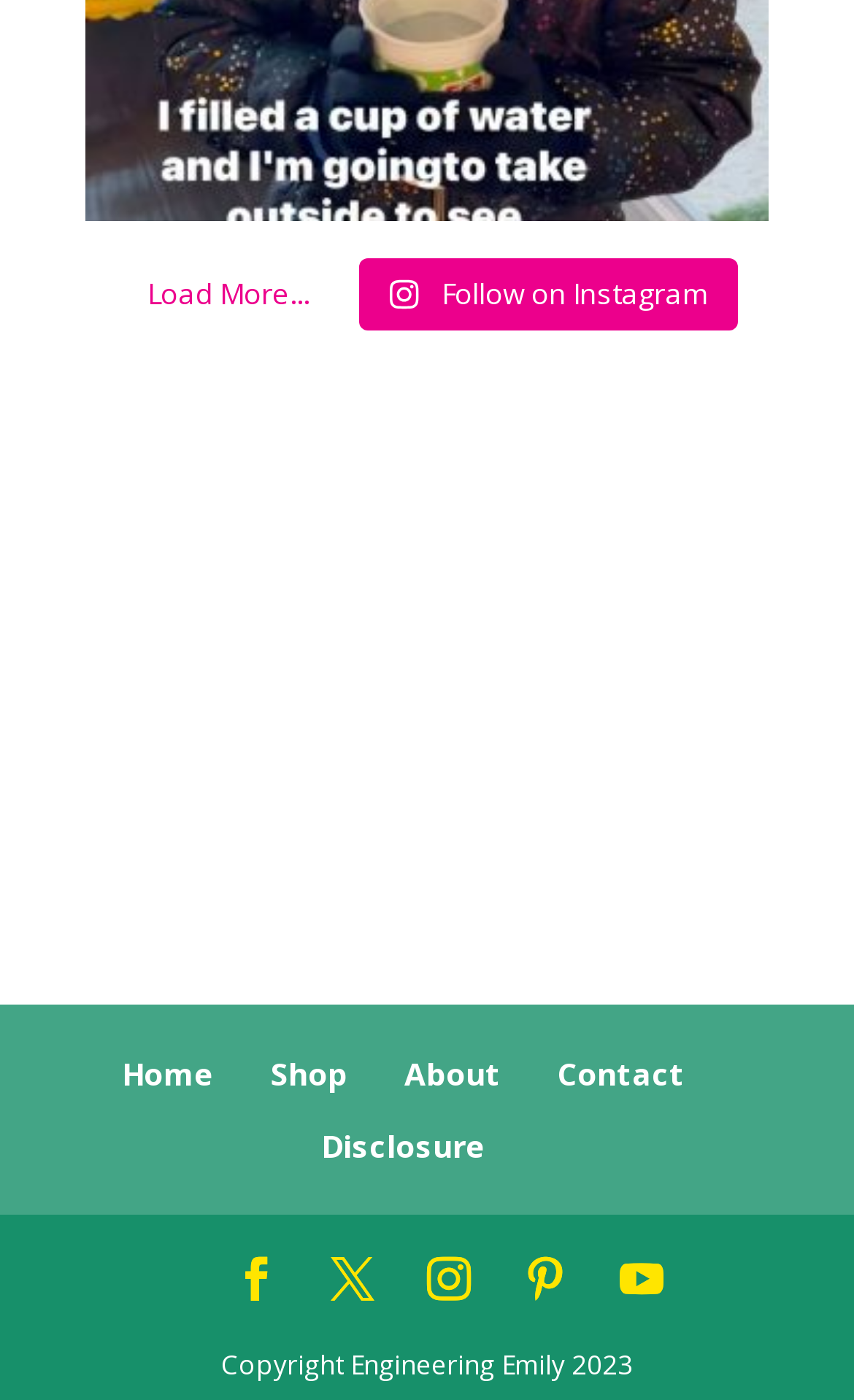Specify the bounding box coordinates (top-left x, top-left y, bottom-right x, bottom-right y) of the UI element in the screenshot that matches this description: Follow on Instagram

[0.422, 0.184, 0.863, 0.236]